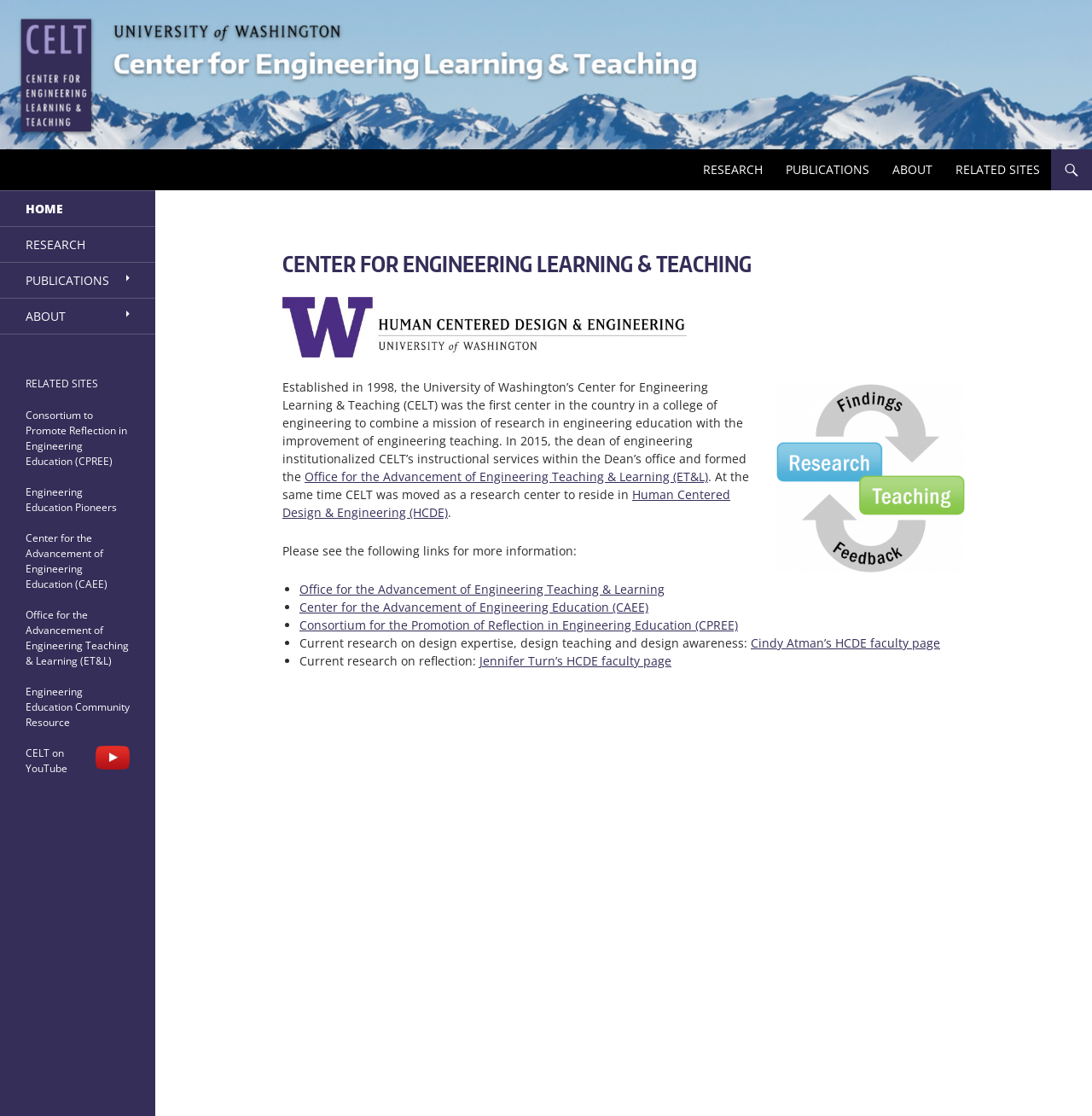Determine the bounding box coordinates for the element that should be clicked to follow this instruction: "Read more about the 'Center for Engineering Learning & Teaching'". The coordinates should be given as four float numbers between 0 and 1, in the format [left, top, right, bottom].

[0.259, 0.226, 0.884, 0.247]